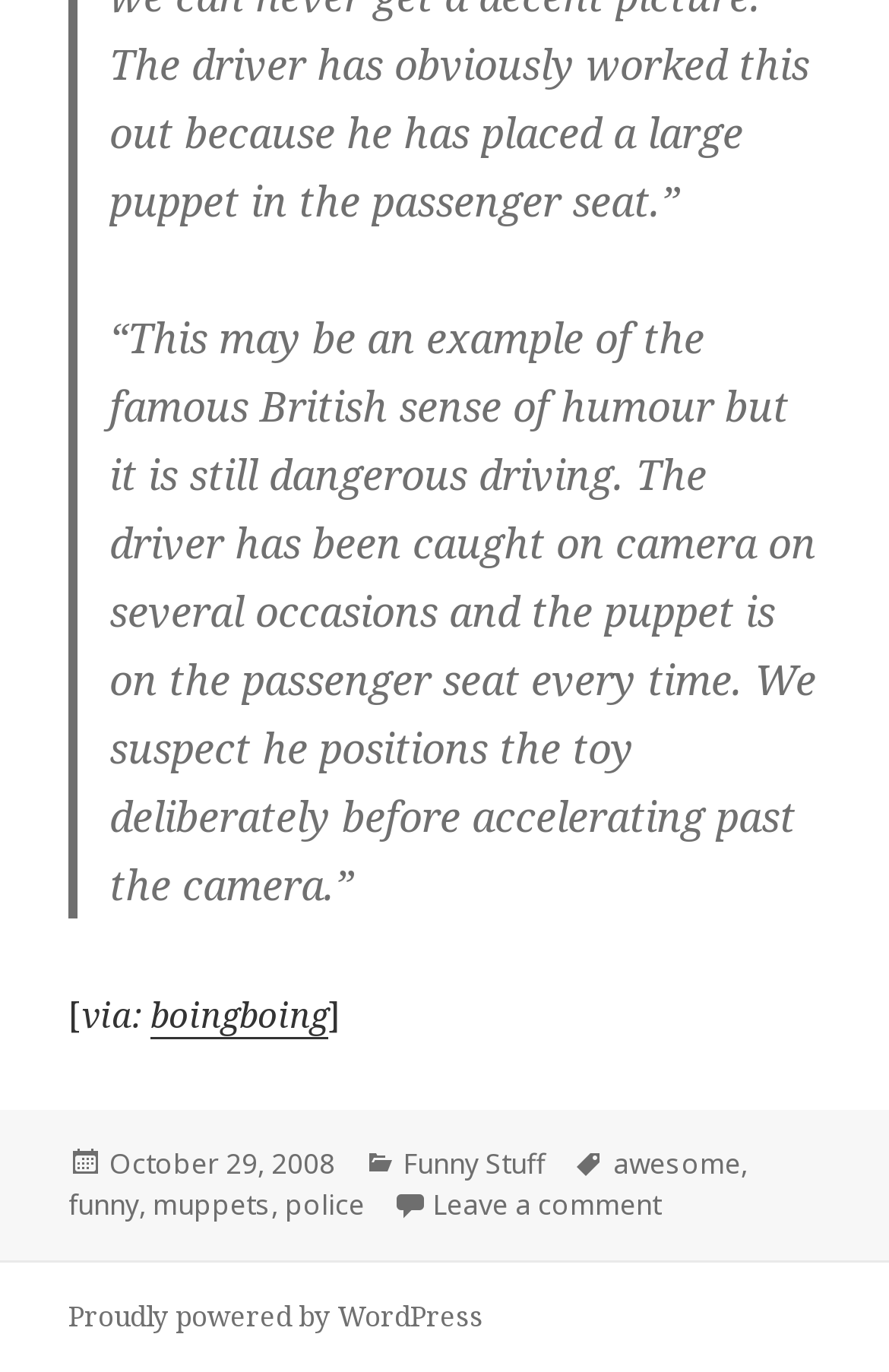Using the webpage screenshot, find the UI element described by Funny Stuff. Provide the bounding box coordinates in the format (top-left x, top-left y, bottom-right x, bottom-right y), ensuring all values are floating point numbers between 0 and 1.

[0.454, 0.834, 0.613, 0.864]